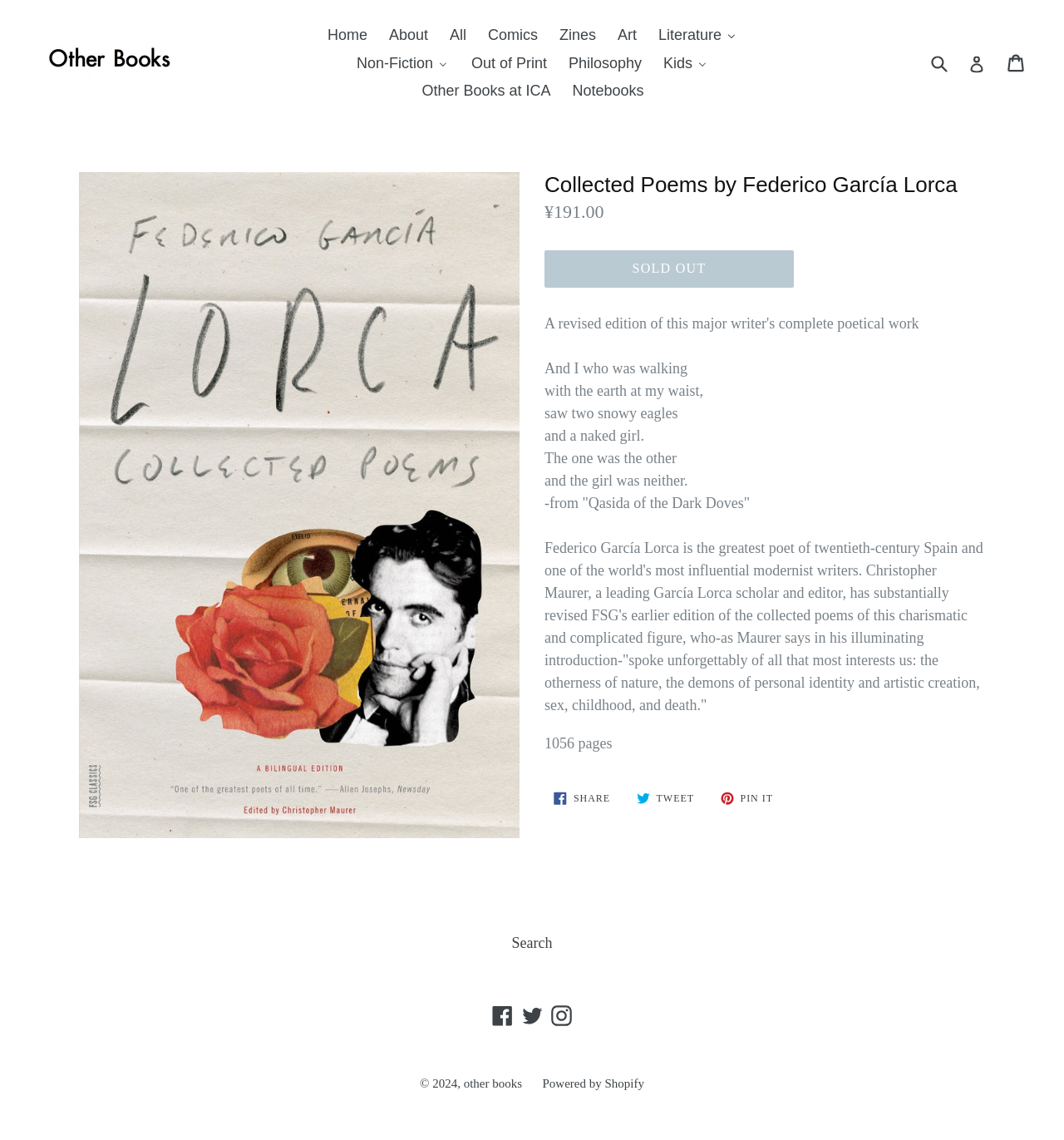Determine the bounding box coordinates of the clickable region to execute the instruction: "Go to the home page". The coordinates should be four float numbers between 0 and 1, denoted as [left, top, right, bottom].

[0.297, 0.018, 0.355, 0.043]